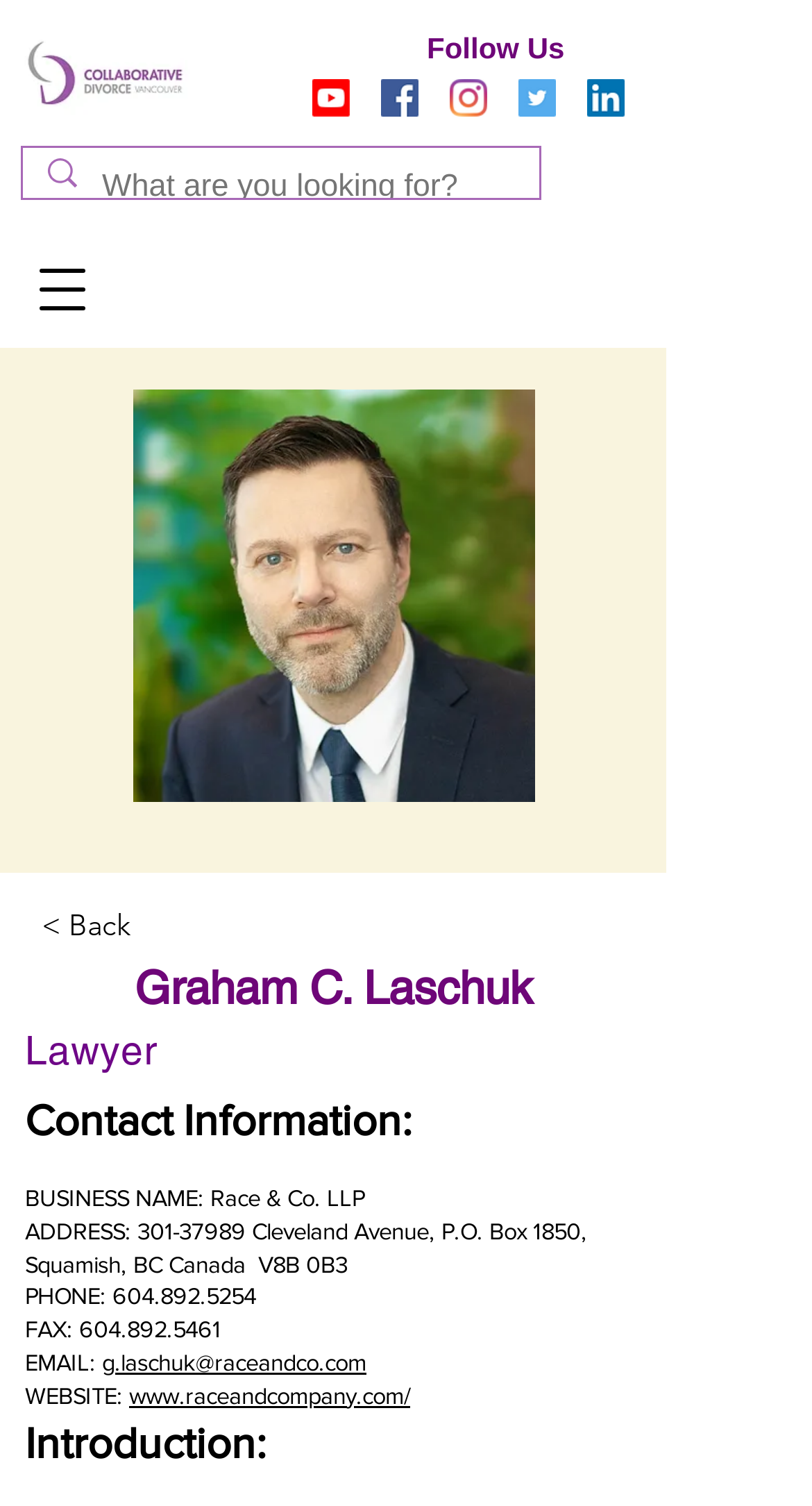Could you indicate the bounding box coordinates of the region to click in order to complete this instruction: "View Graham C. Laschuk's contact information".

[0.031, 0.723, 0.749, 0.764]